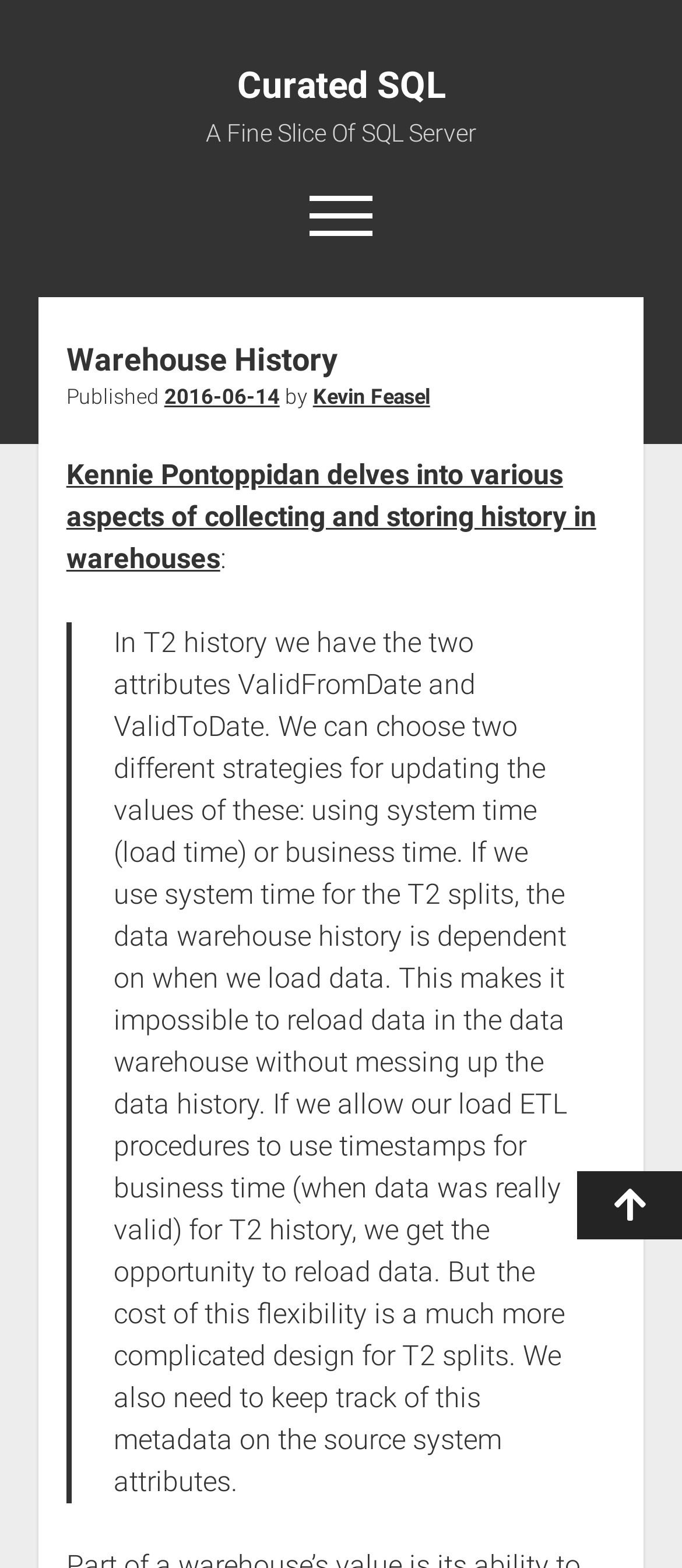Explain the webpage in detail.

The webpage is about Warehouse History, specifically focusing on Curated SQL. At the top, there is a link to "Curated SQL" and a static text "A Fine Slice Of SQL Server". To the right of these elements, there is a button to open a menu, accompanied by an image. 

On the top-right corner, there is a search bar with a magnifying glass icon and a placeholder text "Search for:". Below the search bar, there is a link to "About" which expands to reveal more information. This section includes a heading "Warehouse History", a publication date "2016-06-14", and an author "Kevin Feasel". 

The main content of the webpage is a blockquote that discusses the concept of collecting and storing history in warehouses, specifically in the context of data warehousing. The text explains the importance of choosing the right strategy for updating values in a data warehouse, highlighting the trade-offs between using system time and business time. 

At the bottom-right corner of the page, there is a button to scroll to the top of the page.